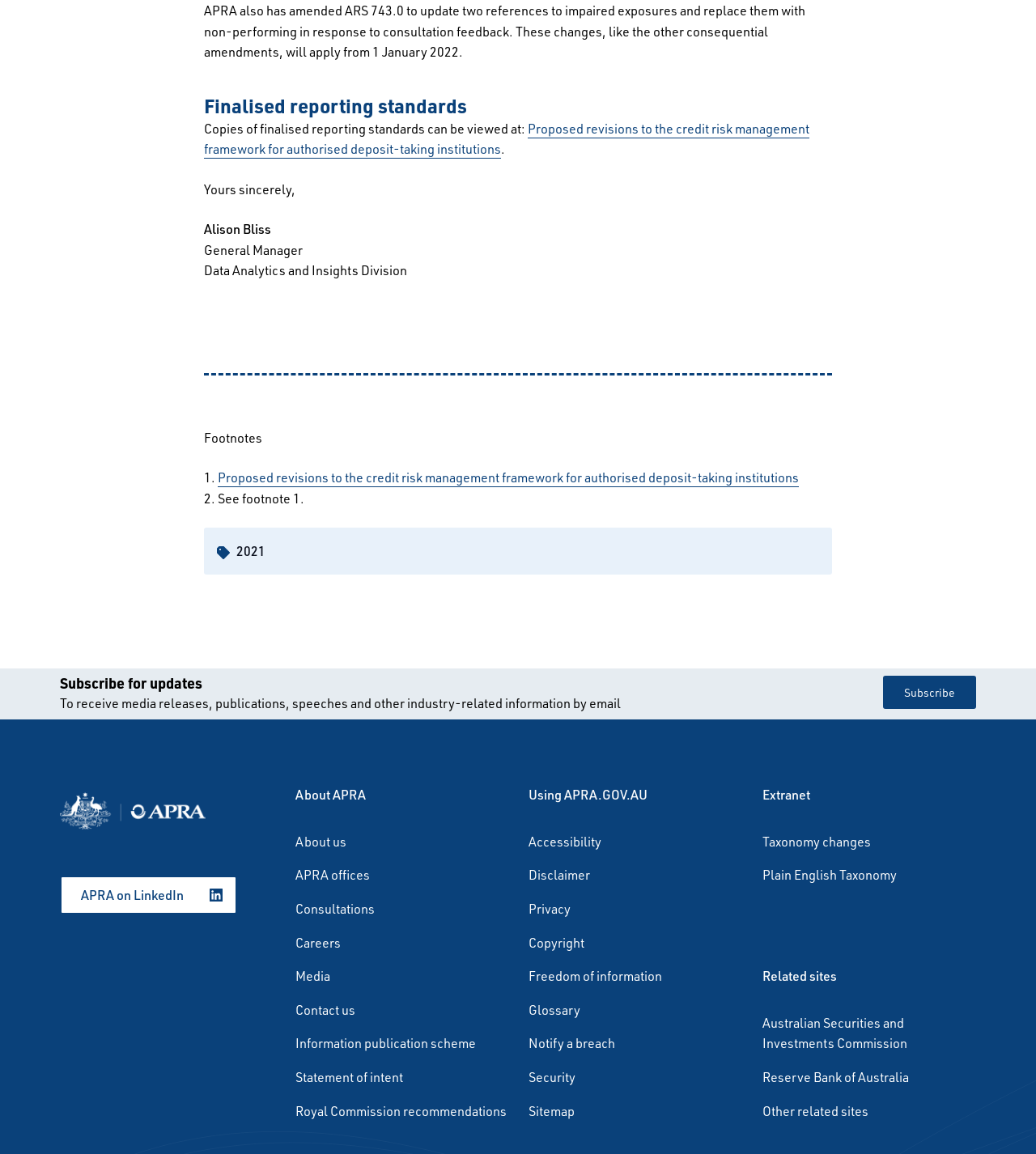Please determine the bounding box coordinates of the clickable area required to carry out the following instruction: "Subscribe for updates". The coordinates must be four float numbers between 0 and 1, represented as [left, top, right, bottom].

[0.058, 0.585, 0.599, 0.6]